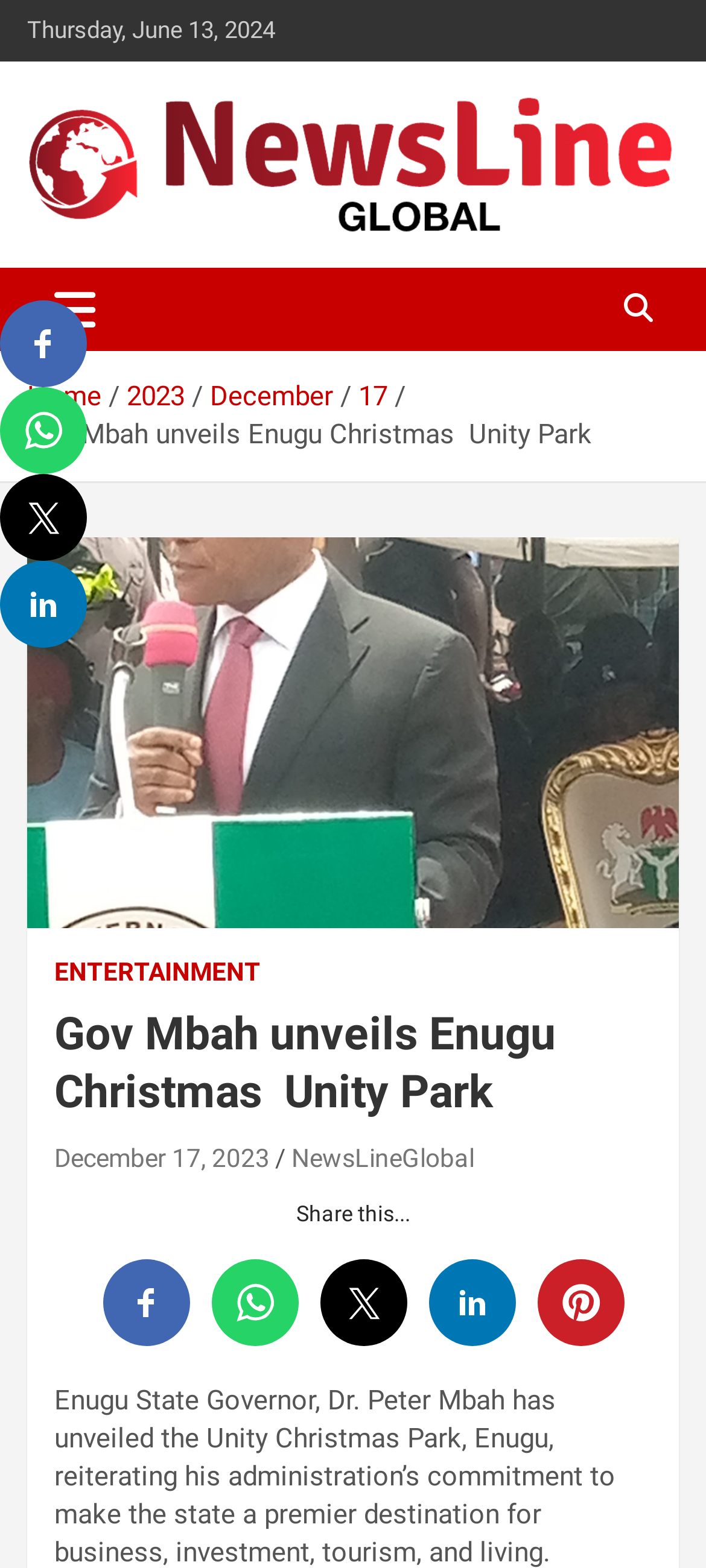Locate the bounding box coordinates of the clickable area needed to fulfill the instruction: "Click the Twitter share button".

[0.3, 0.803, 0.423, 0.859]